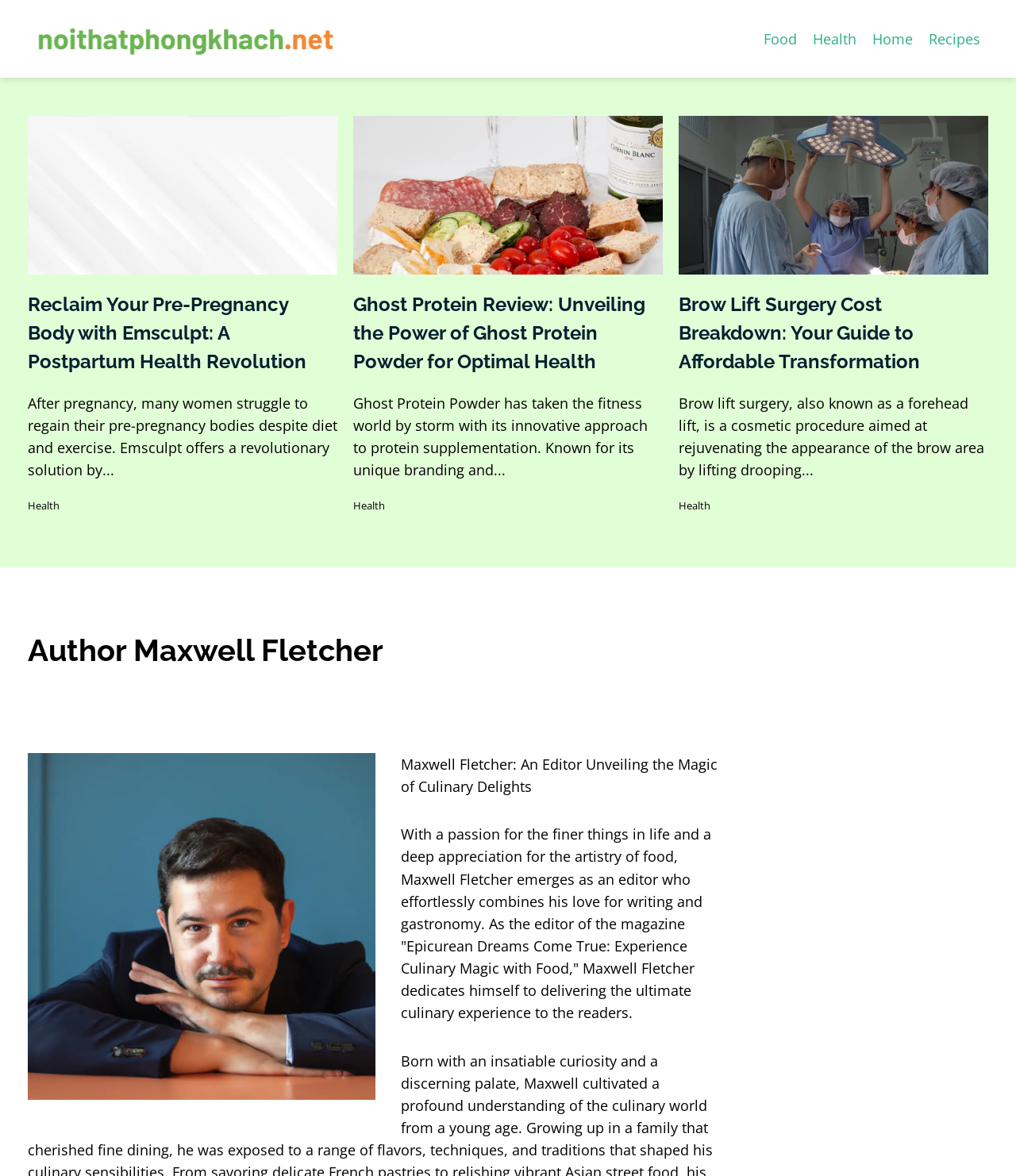How many links are there in the second article?
Please answer the question as detailed as possible.

I counted the number of link elements within the second article element, and there are three of them, including the link to 'Ghost Protein Review' and two links to 'Health'.